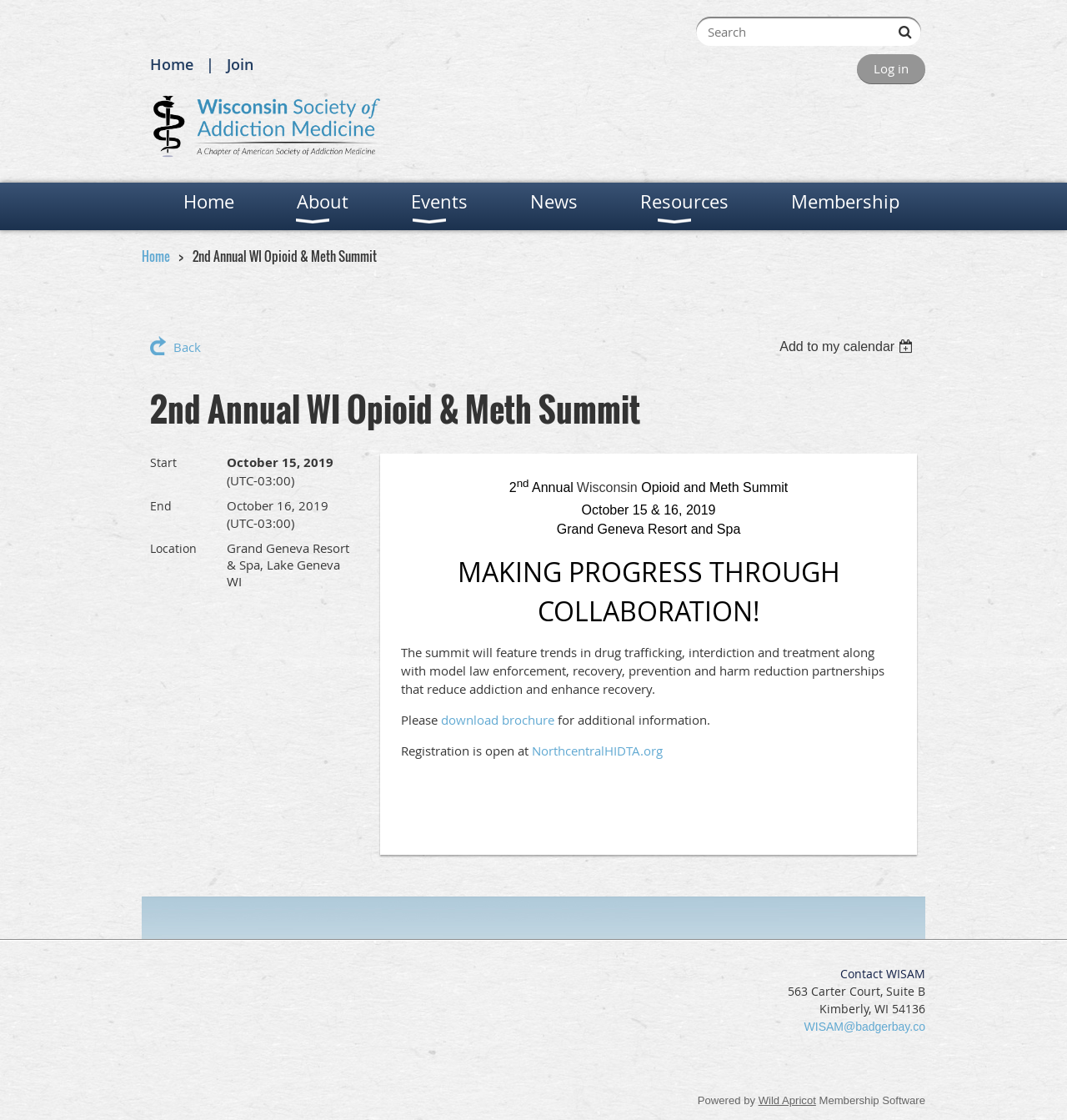Identify the bounding box for the given UI element using the description provided. Coordinates should be in the format (top-left x, top-left y, bottom-right x, bottom-right y) and must be between 0 and 1. Here is the description: Wild Apricot

[0.711, 0.977, 0.765, 0.988]